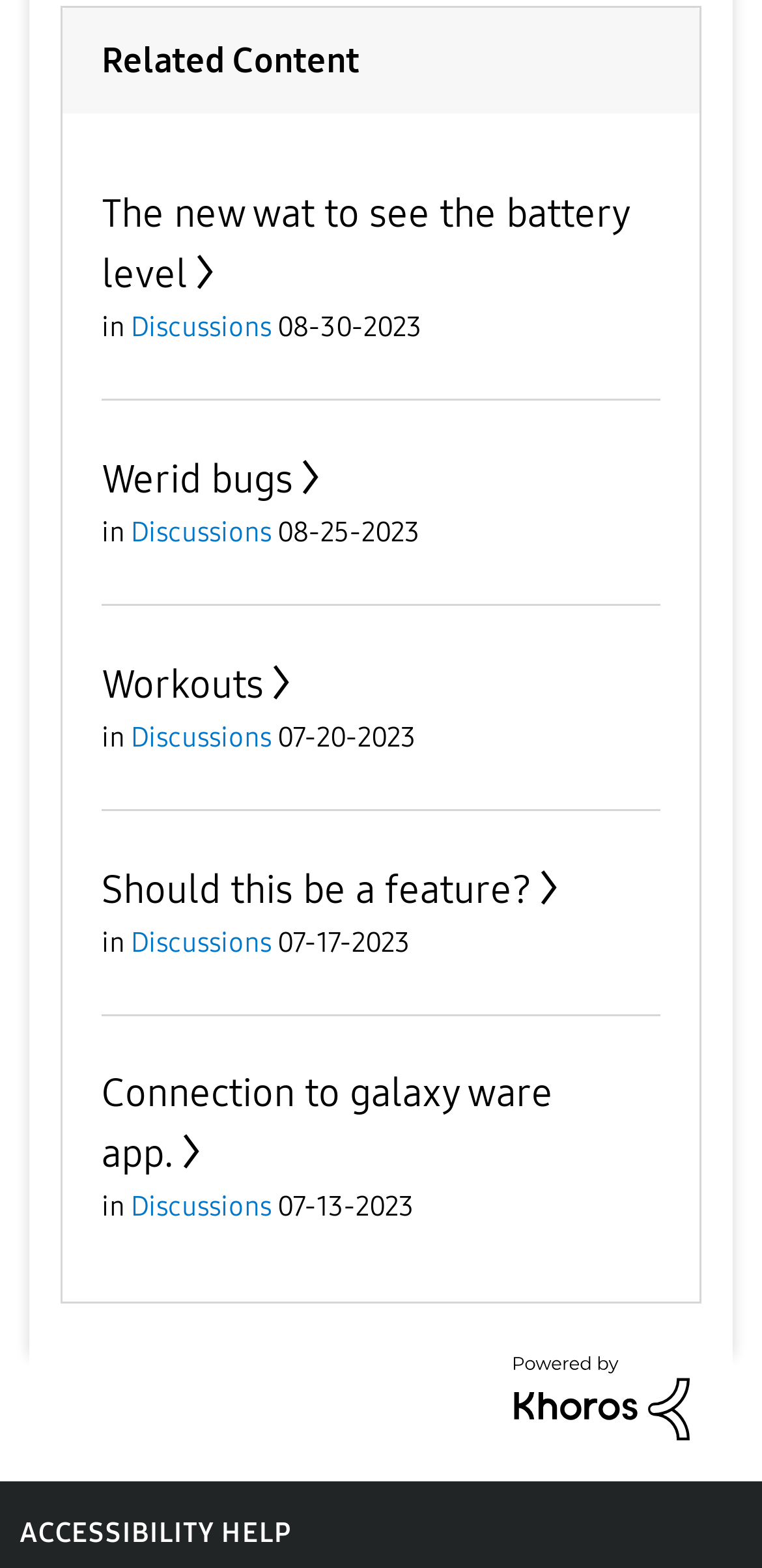Locate the UI element described by Discussions and provide its bounding box coordinates. Use the format (top-left x, top-left y, bottom-right x, bottom-right y) with all values as floating point numbers between 0 and 1.

[0.172, 0.198, 0.356, 0.219]